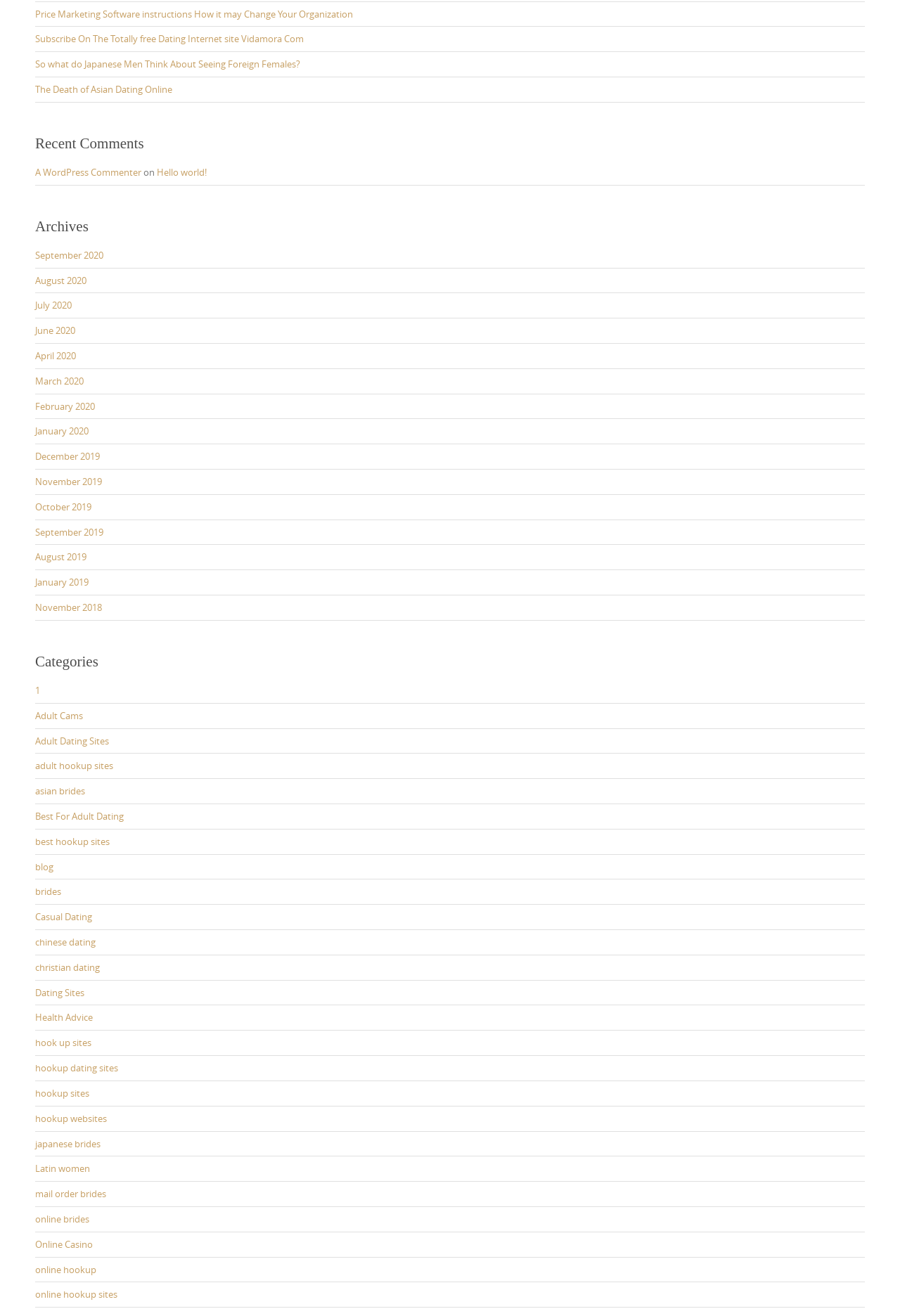Please identify the bounding box coordinates of the region to click in order to complete the given instruction: "Learn about Health Advice". The coordinates should be four float numbers between 0 and 1, i.e., [left, top, right, bottom].

[0.039, 0.768, 0.103, 0.778]